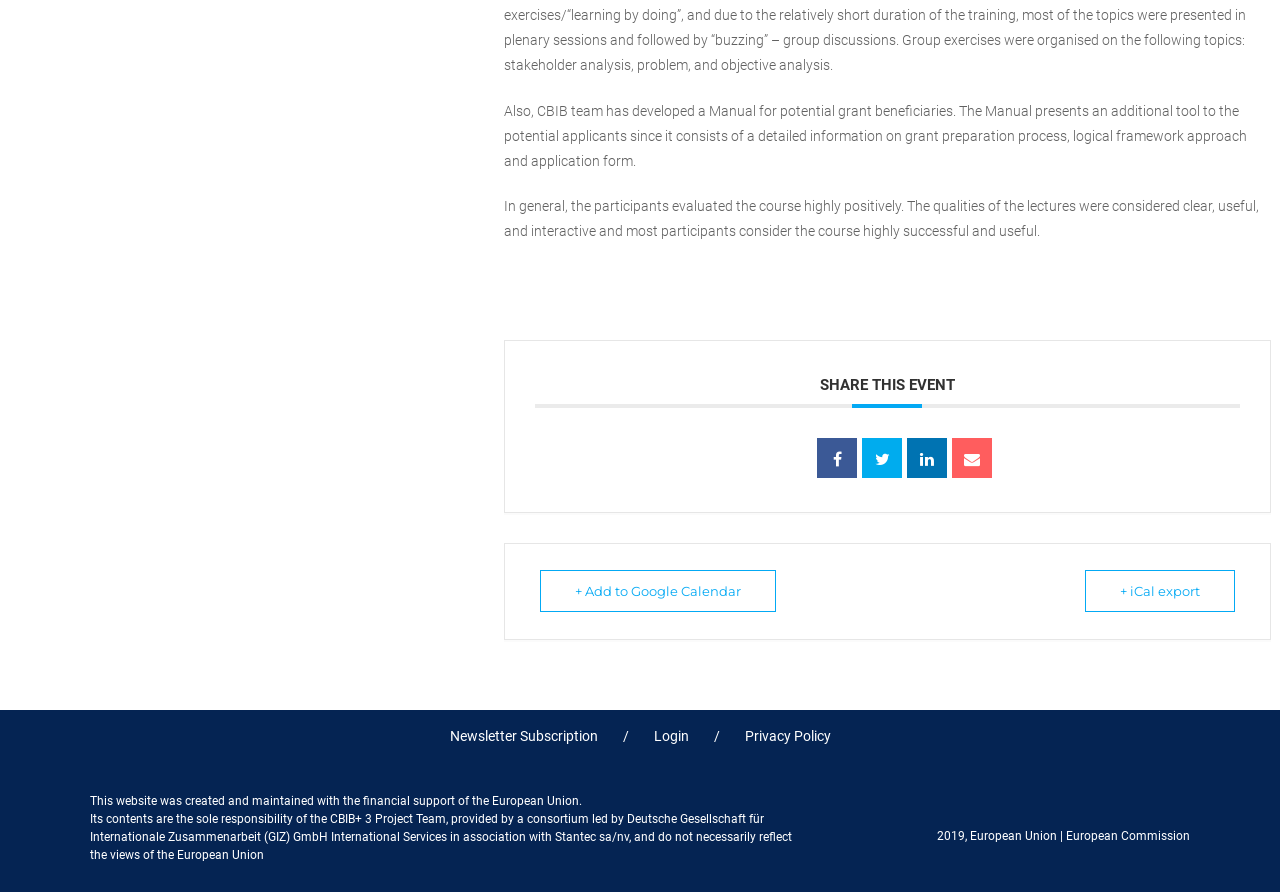Bounding box coordinates should be provided in the format (top-left x, top-left y, bottom-right x, bottom-right y) with all values between 0 and 1. Identify the bounding box for this UI element: + iCal export

[0.848, 0.639, 0.965, 0.686]